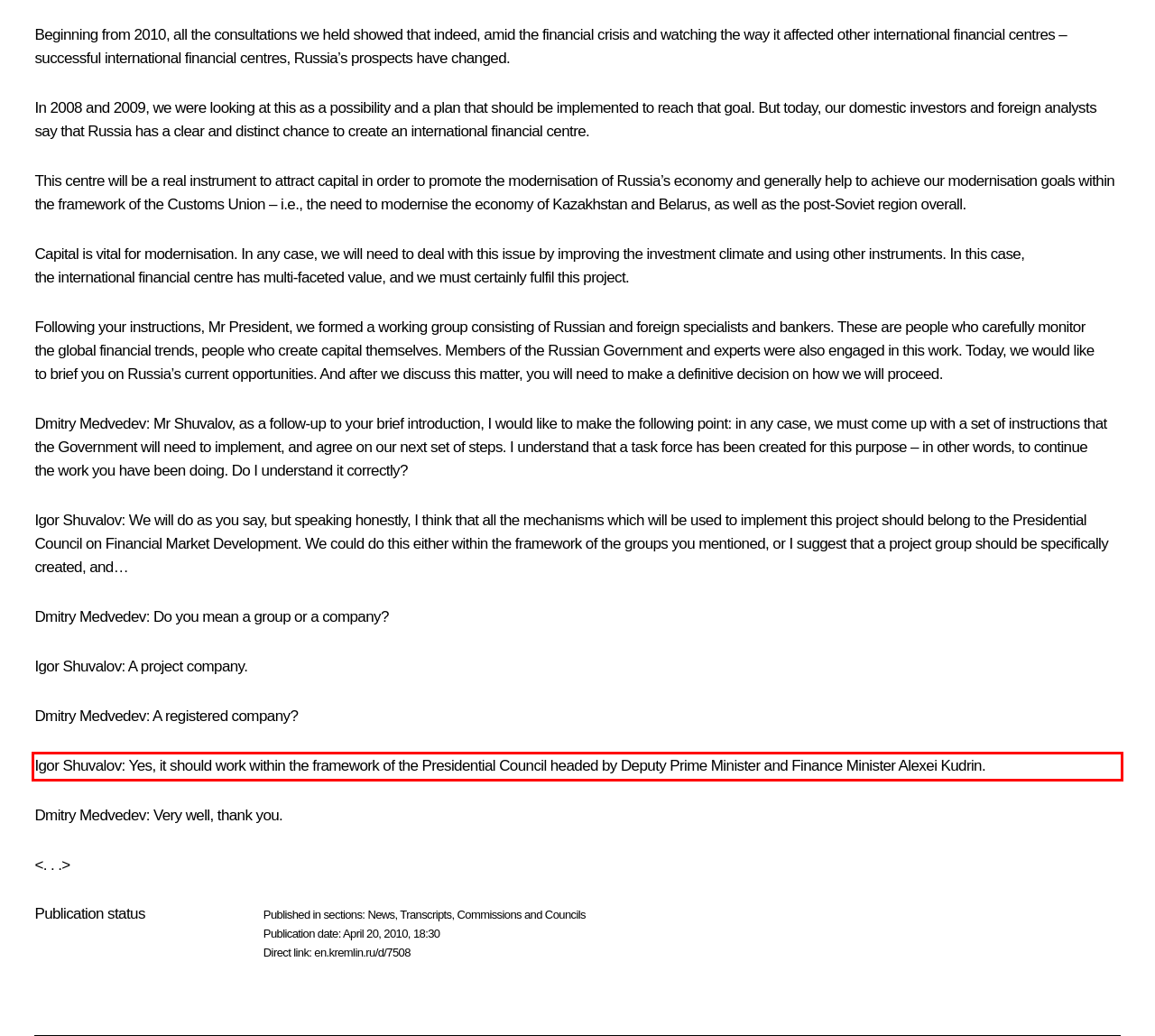Using the provided webpage screenshot, recognize the text content in the area marked by the red bounding box.

Igor Shuvalov: Yes, it should work within the framework of the Presidential Council headed by Deputy Prime Minister and Finance Minister Alexei Kudrin.